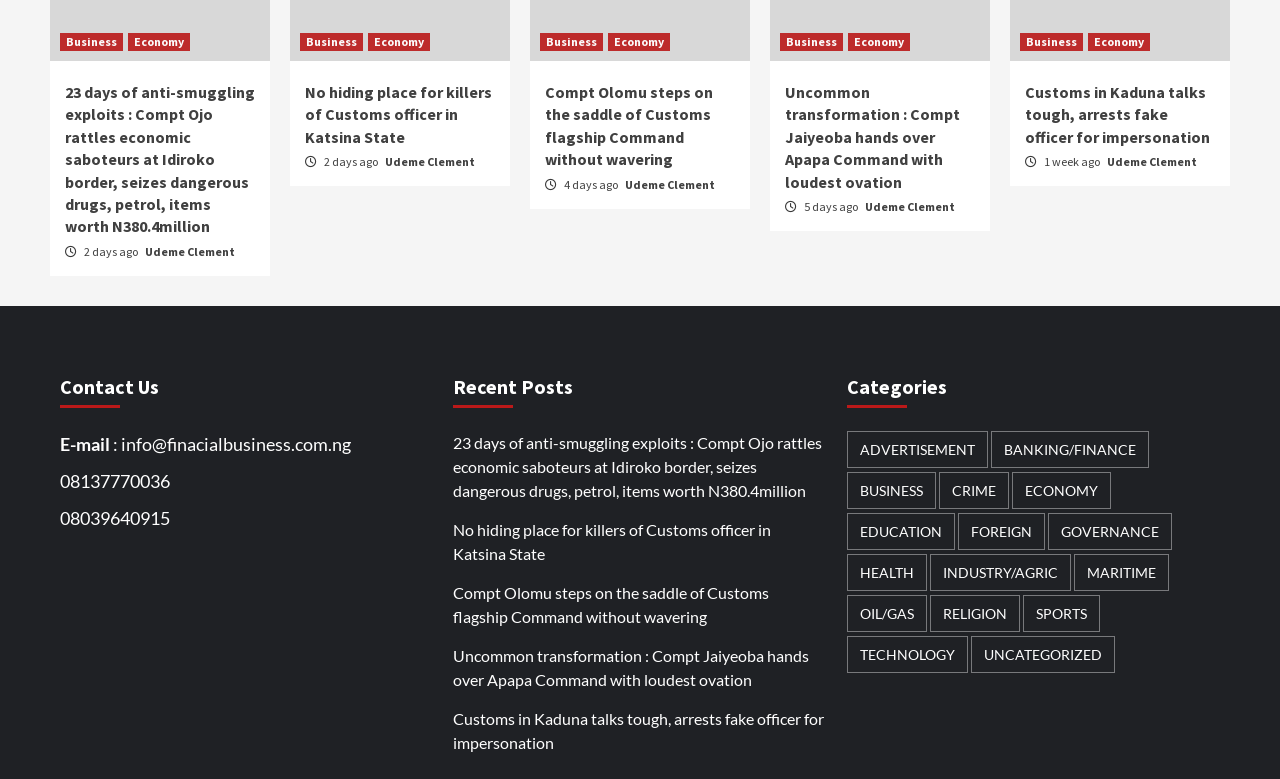Determine the bounding box for the UI element as described: "Business". The coordinates should be represented as four float numbers between 0 and 1, formatted as [left, top, right, bottom].

[0.047, 0.042, 0.096, 0.066]